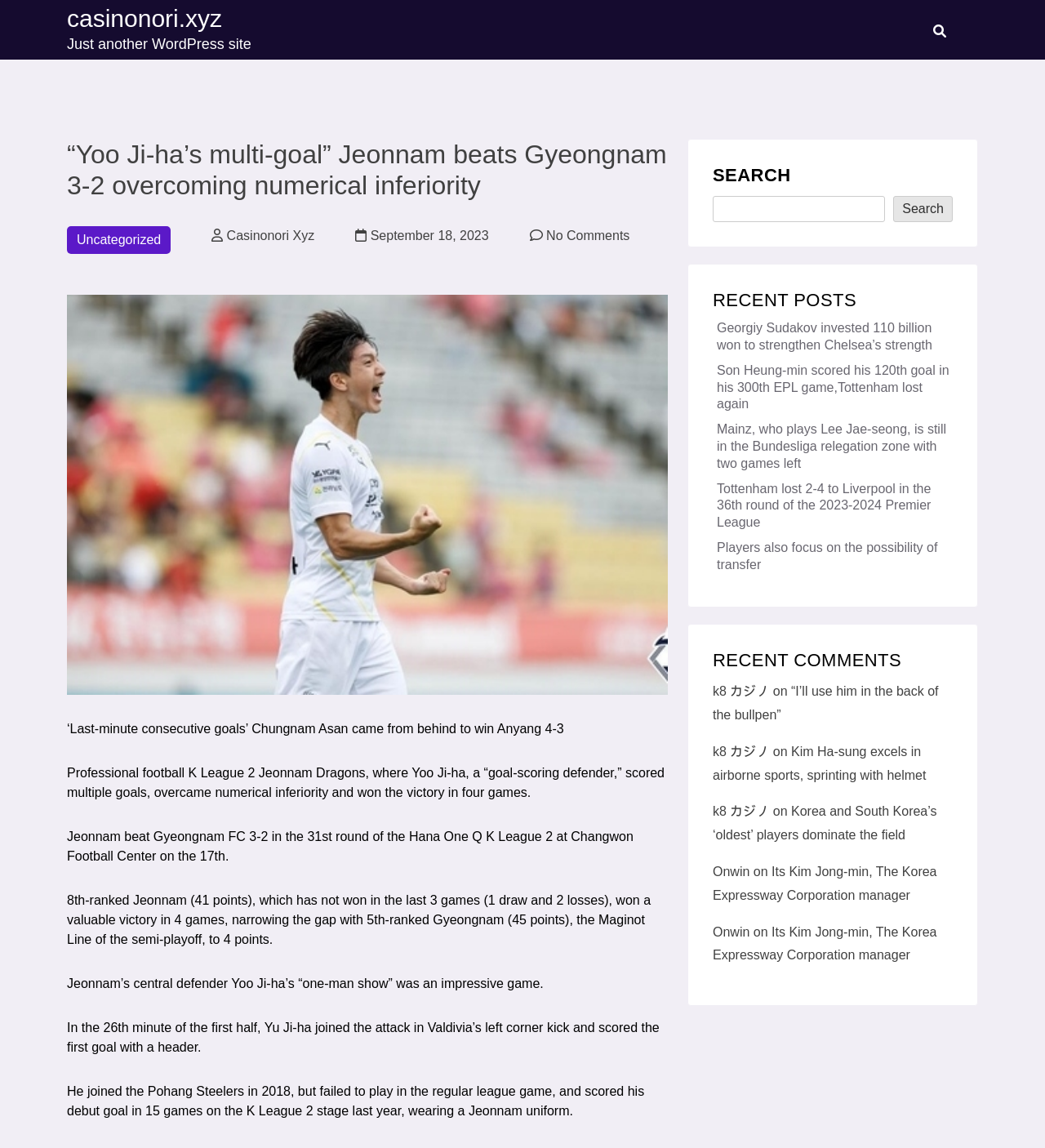Please reply to the following question using a single word or phrase: 
What is the title of the main article?

“Yoo Ji-ha’s multi-goal” Jeonnam beats Gyeongnam 3-2 overcoming numerical inferiority